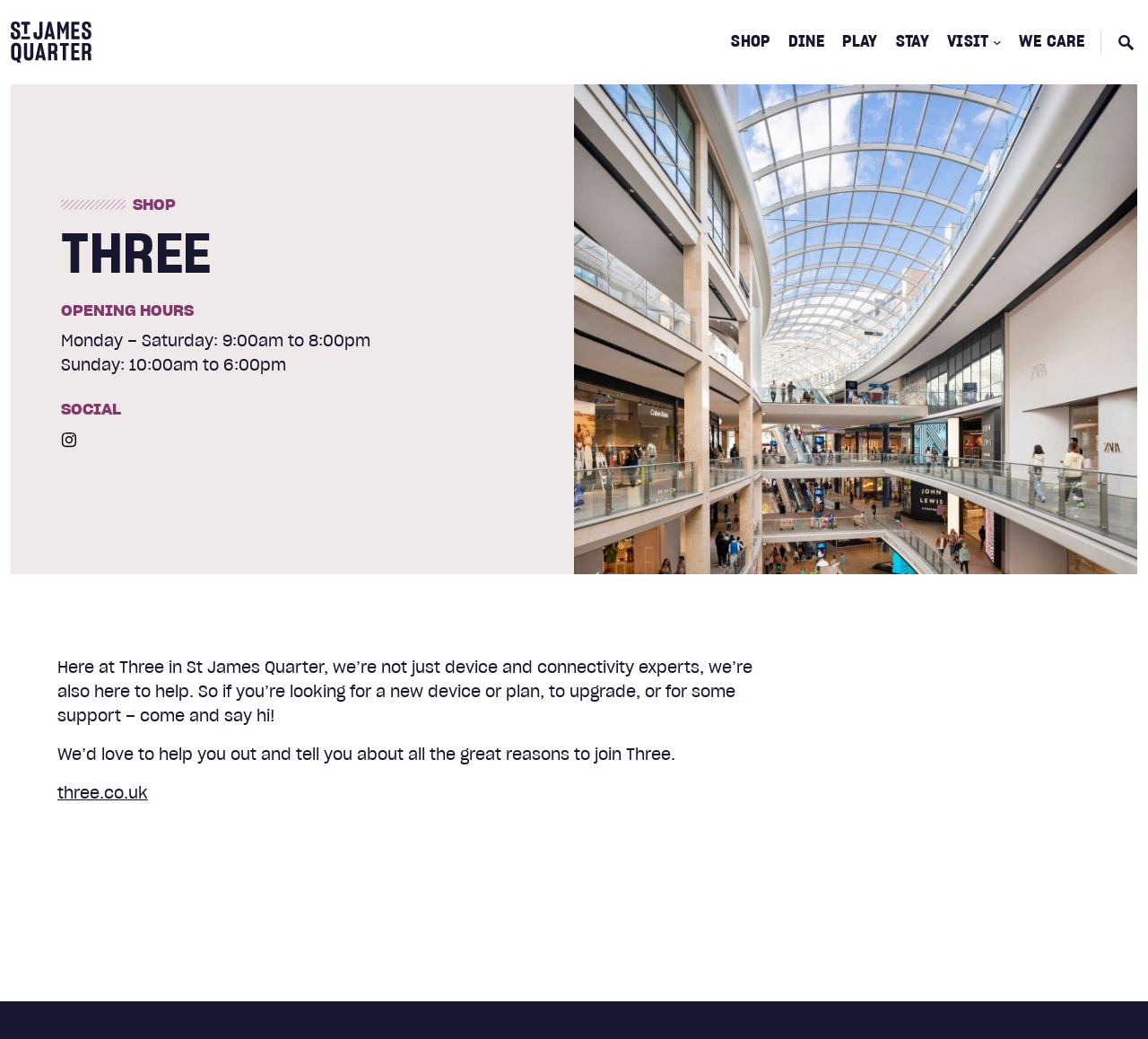Determine the bounding box coordinates for the HTML element mentioned in the following description: "Dine". The coordinates should be a list of four floats ranging from 0 to 1, represented as [left, top, right, bottom].

[0.686, 0.032, 0.718, 0.049]